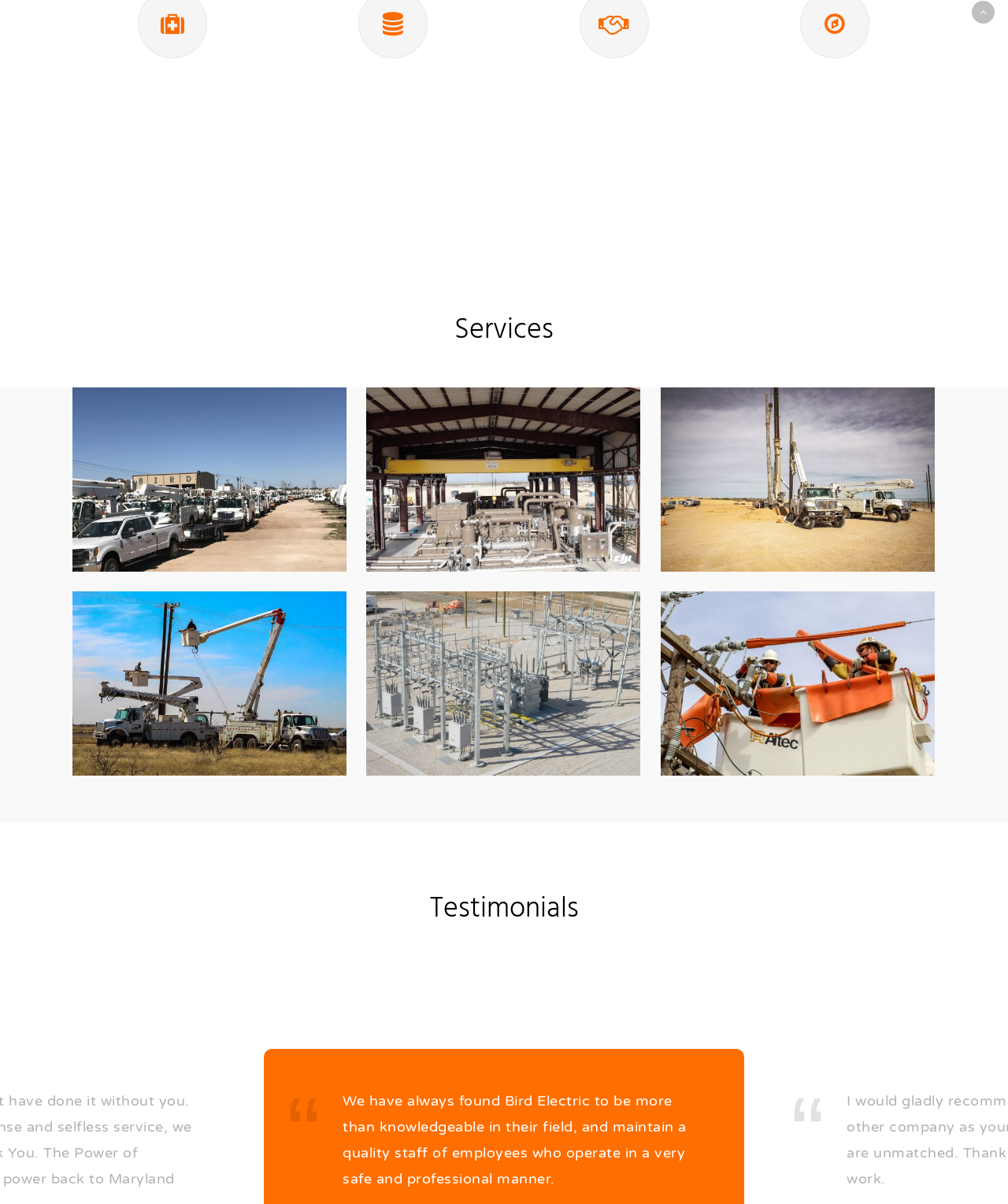Identify the bounding box coordinates of the clickable region to carry out the given instruction: "Navigate to the Home page".

None